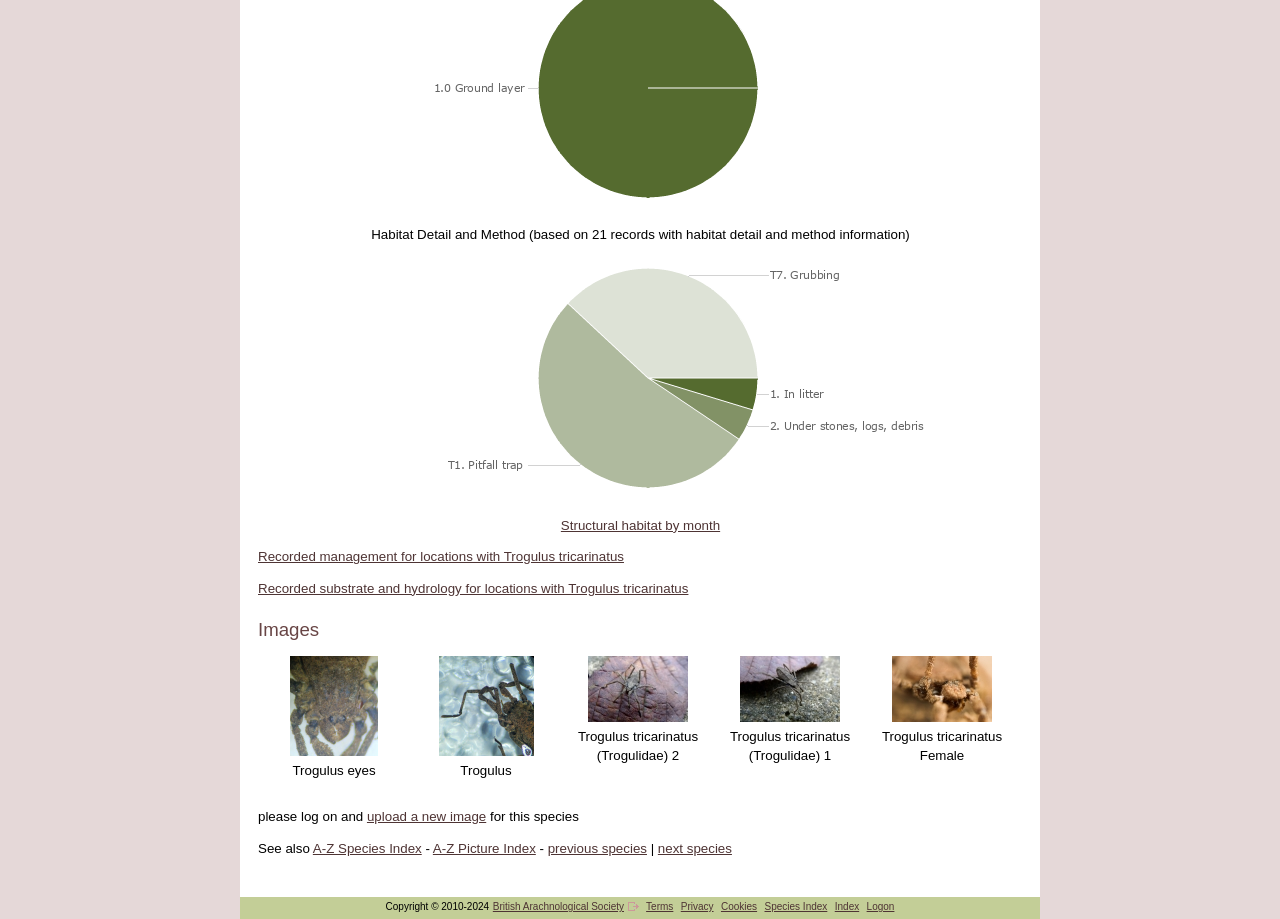From the given element description: "alt="Coffee Expert"", find the bounding box for the UI element. Provide the coordinates as four float numbers between 0 and 1, in the order [left, top, right, bottom].

None